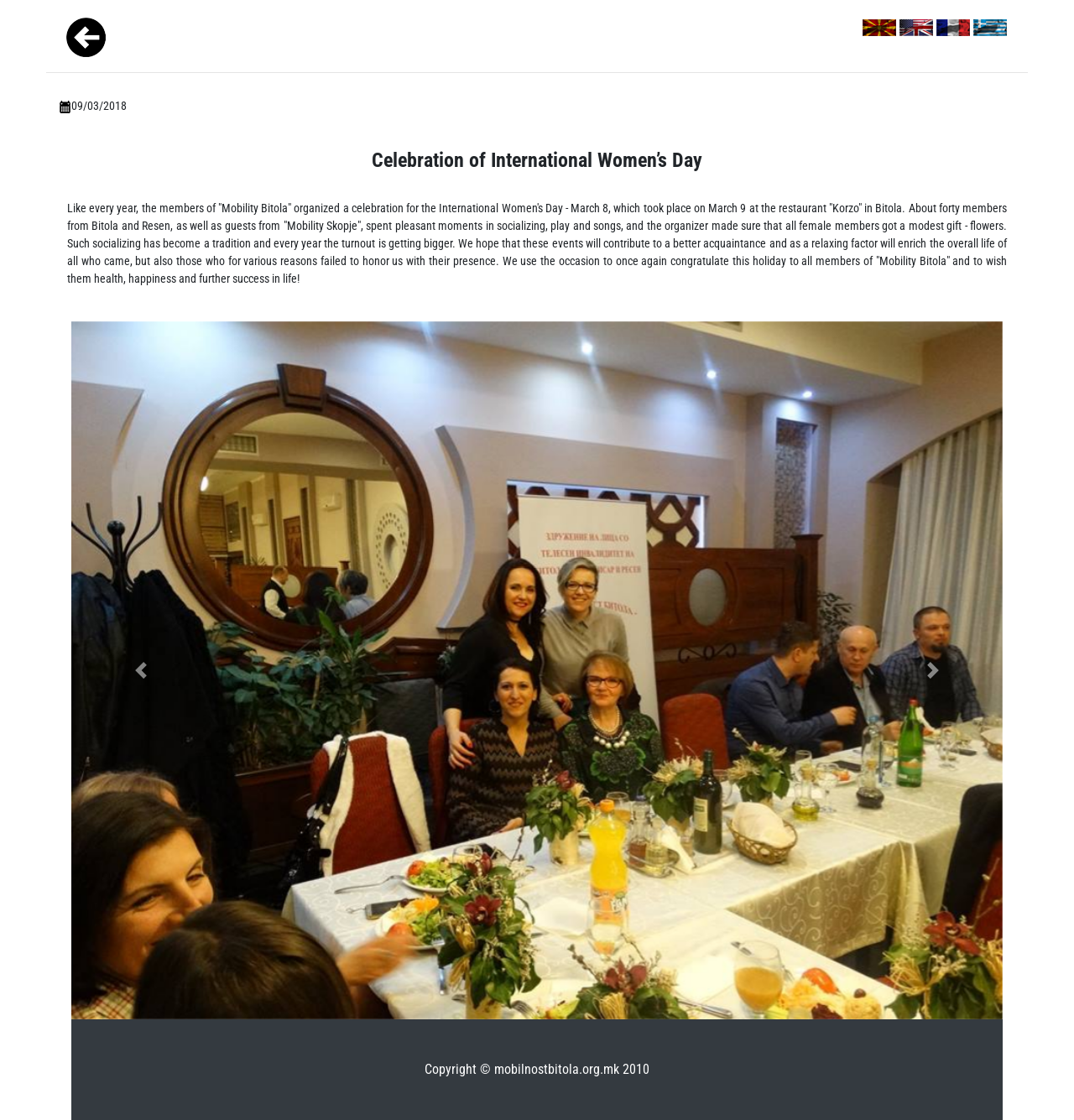What is the copyright year of mobilnostbitola.org.mk?
From the image, provide a succinct answer in one word or a short phrase.

2010